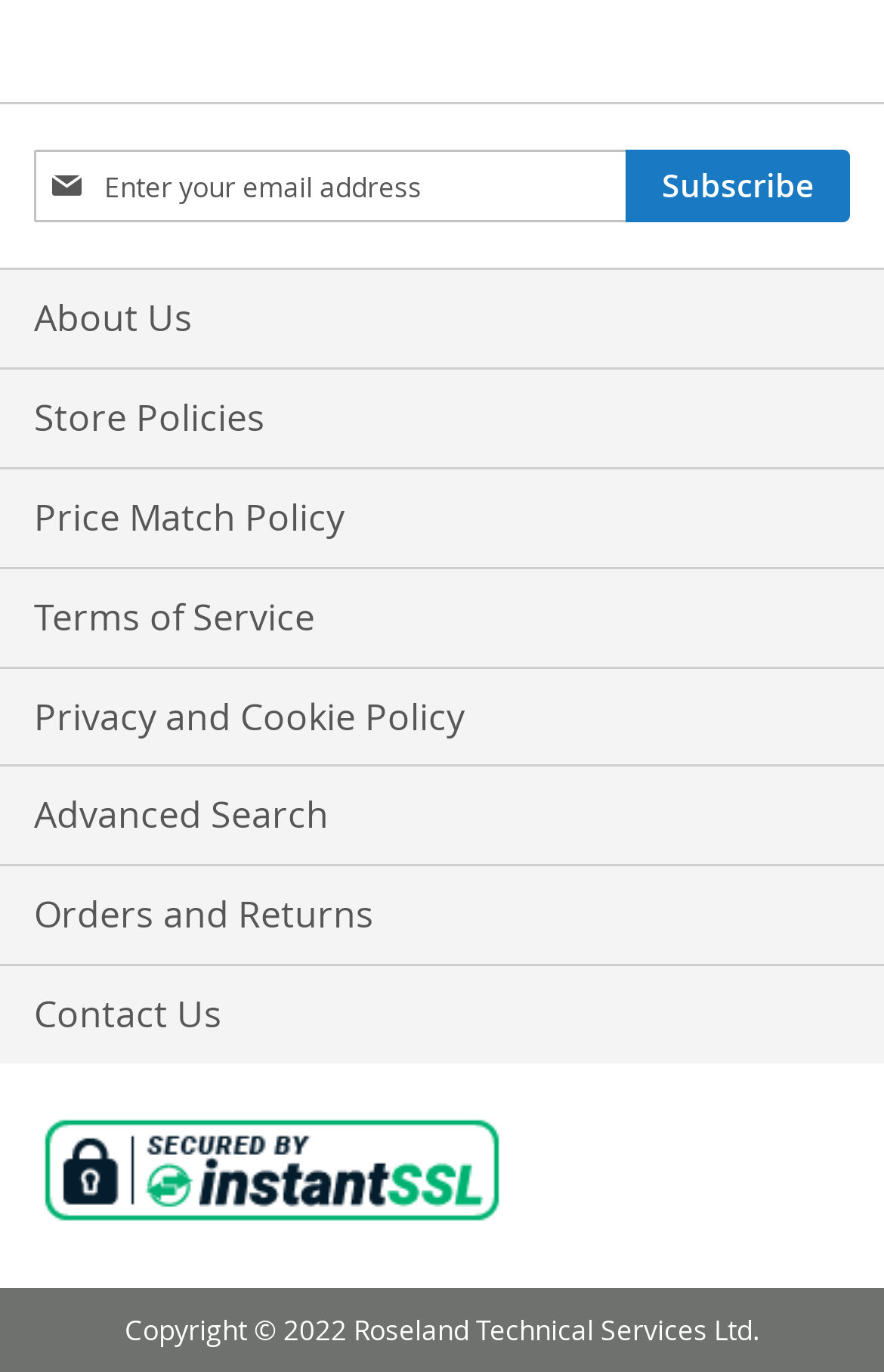Locate the coordinates of the bounding box for the clickable region that fulfills this instruction: "View orders and returns".

[0.038, 0.632, 0.962, 0.703]